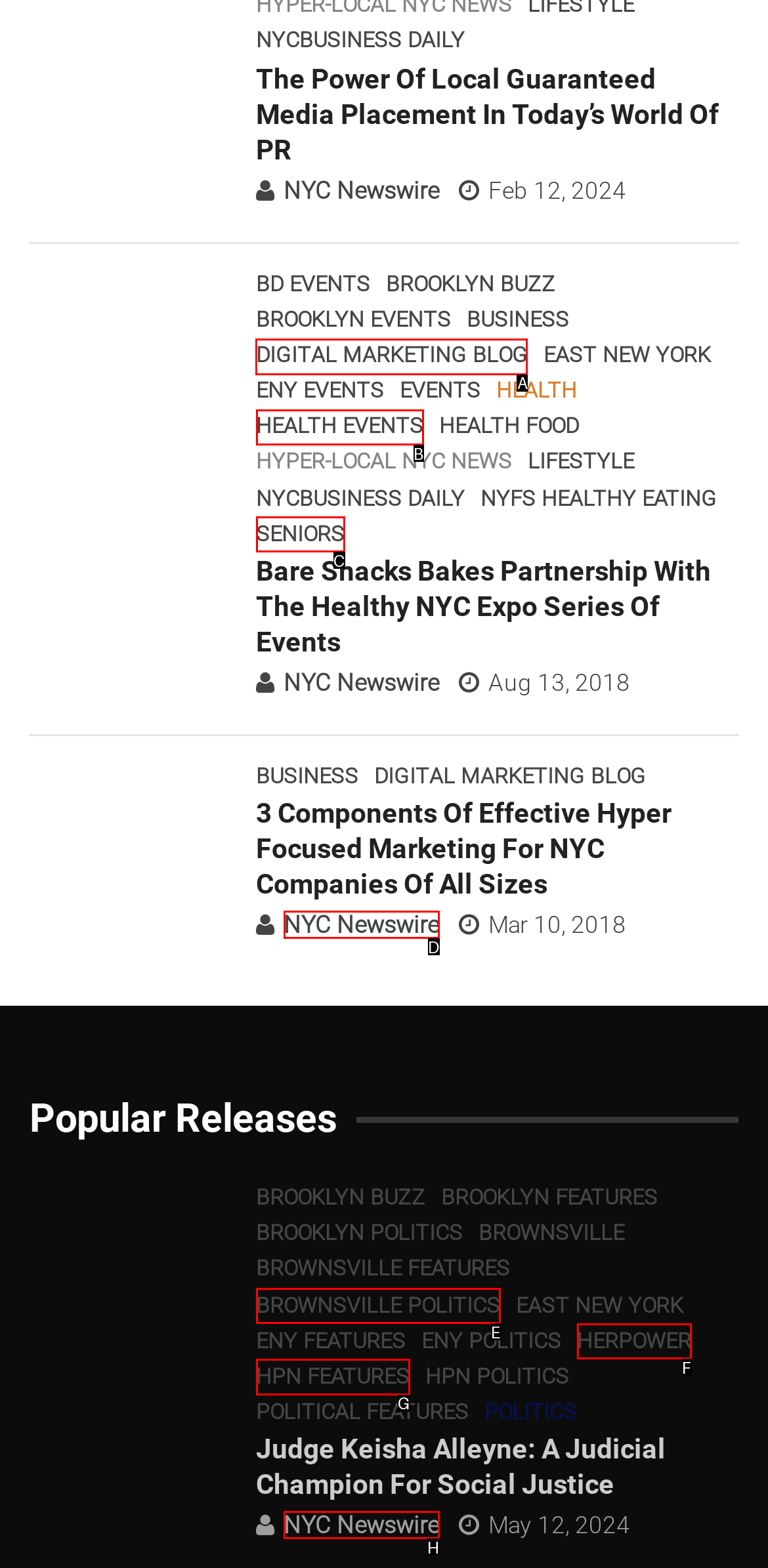Which option should be clicked to complete this task: Visit the LinkedIn page
Reply with the letter of the correct choice from the given choices.

None